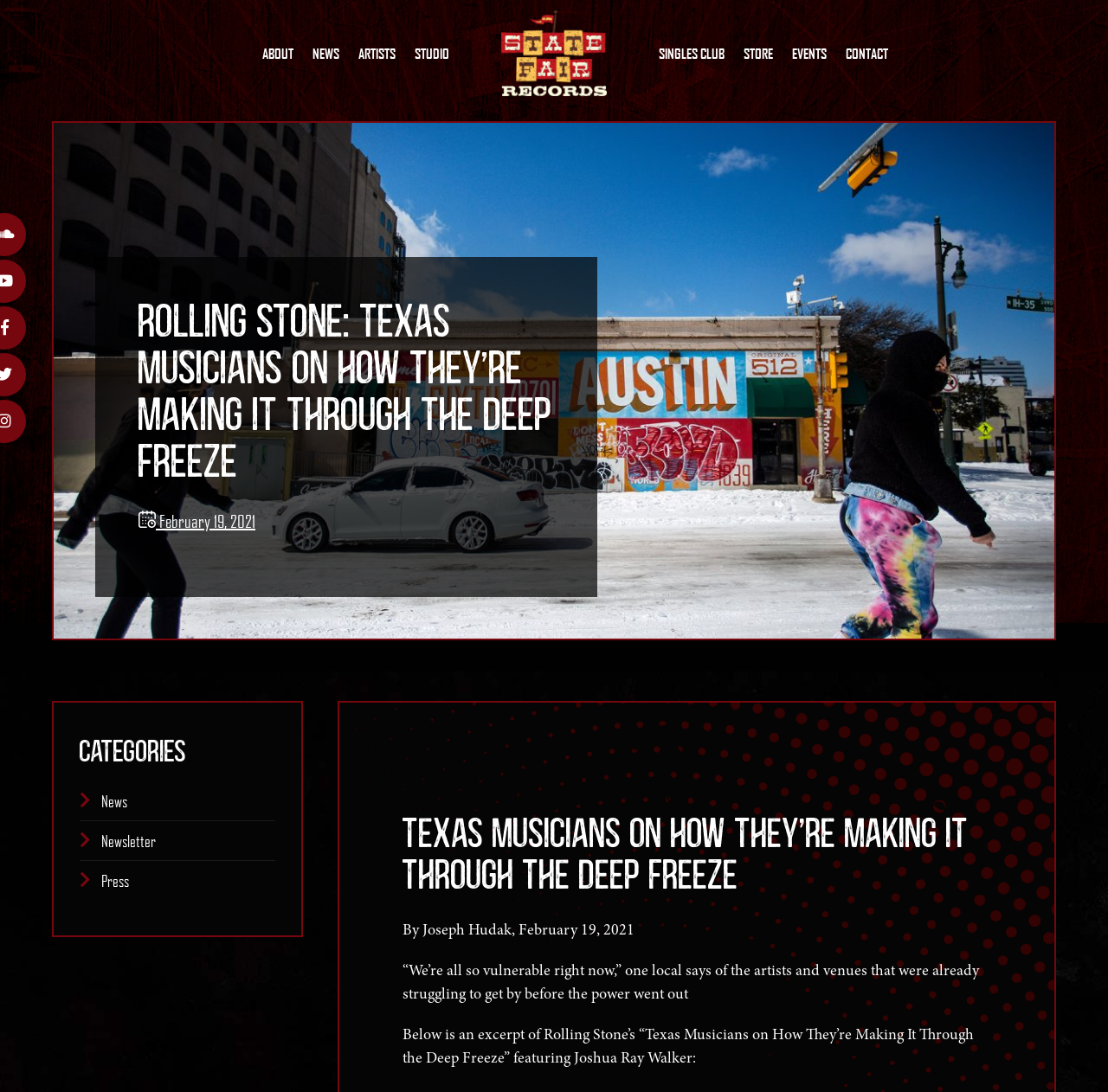Identify the coordinates of the bounding box for the element described below: "donations@daybreakyouthservices.org". Return the coordinates as four float numbers between 0 and 1: [left, top, right, bottom].

None